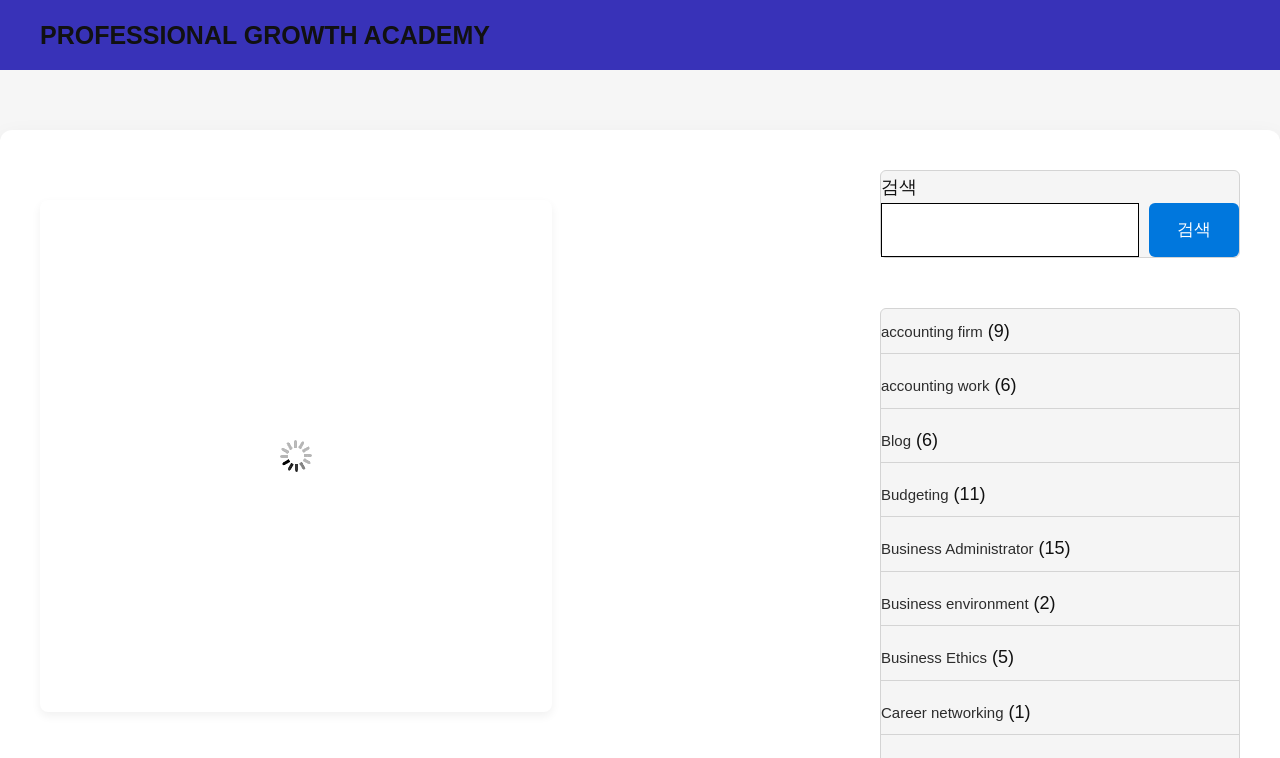Please locate the bounding box coordinates of the region I need to click to follow this instruction: "Click the 'Share' button".

None